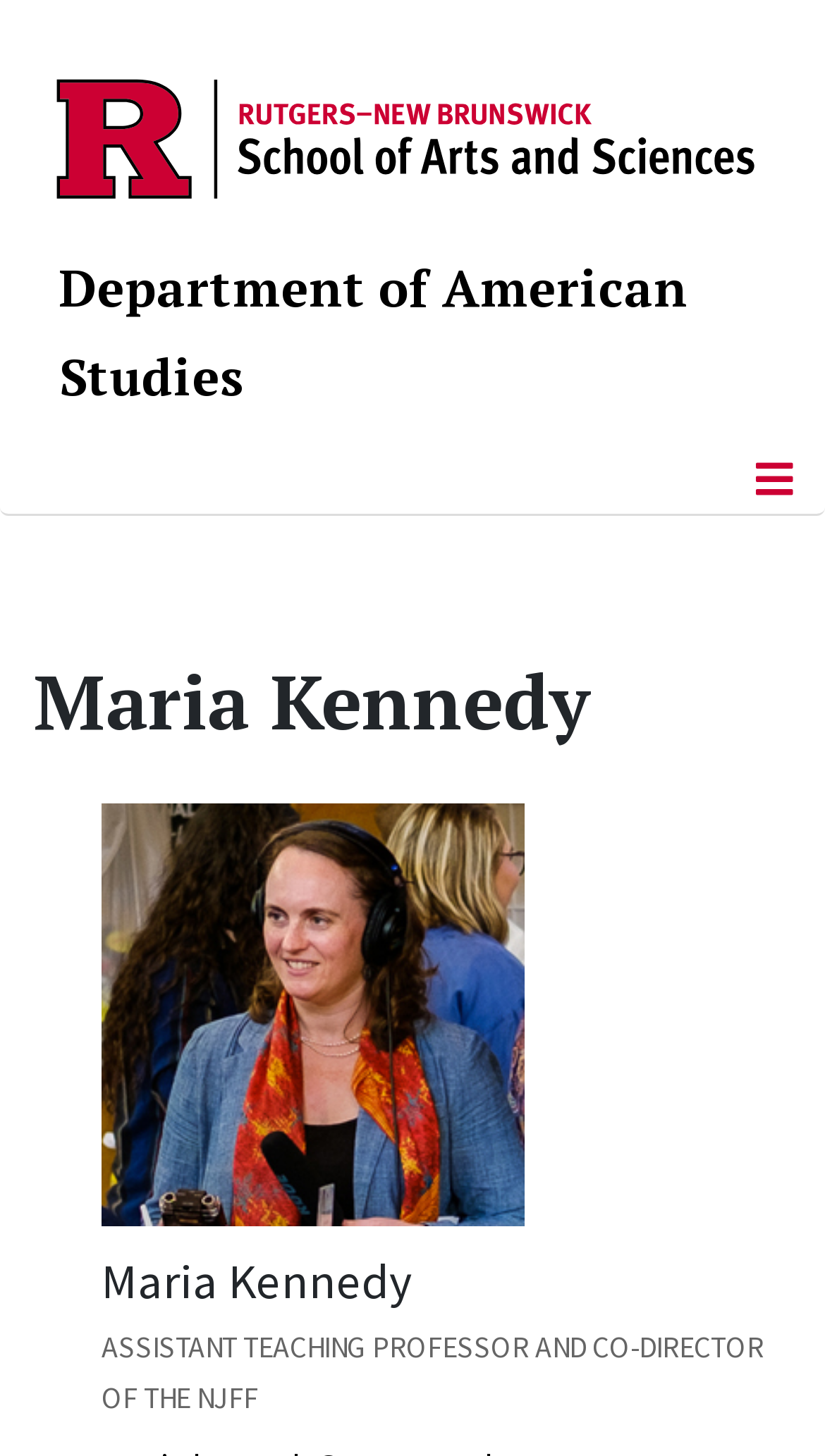Identify the bounding box for the UI element specified in this description: "alt="RU Logo 2024"". The coordinates must be four float numbers between 0 and 1, formatted as [left, top, right, bottom].

[0.062, 0.078, 0.921, 0.107]